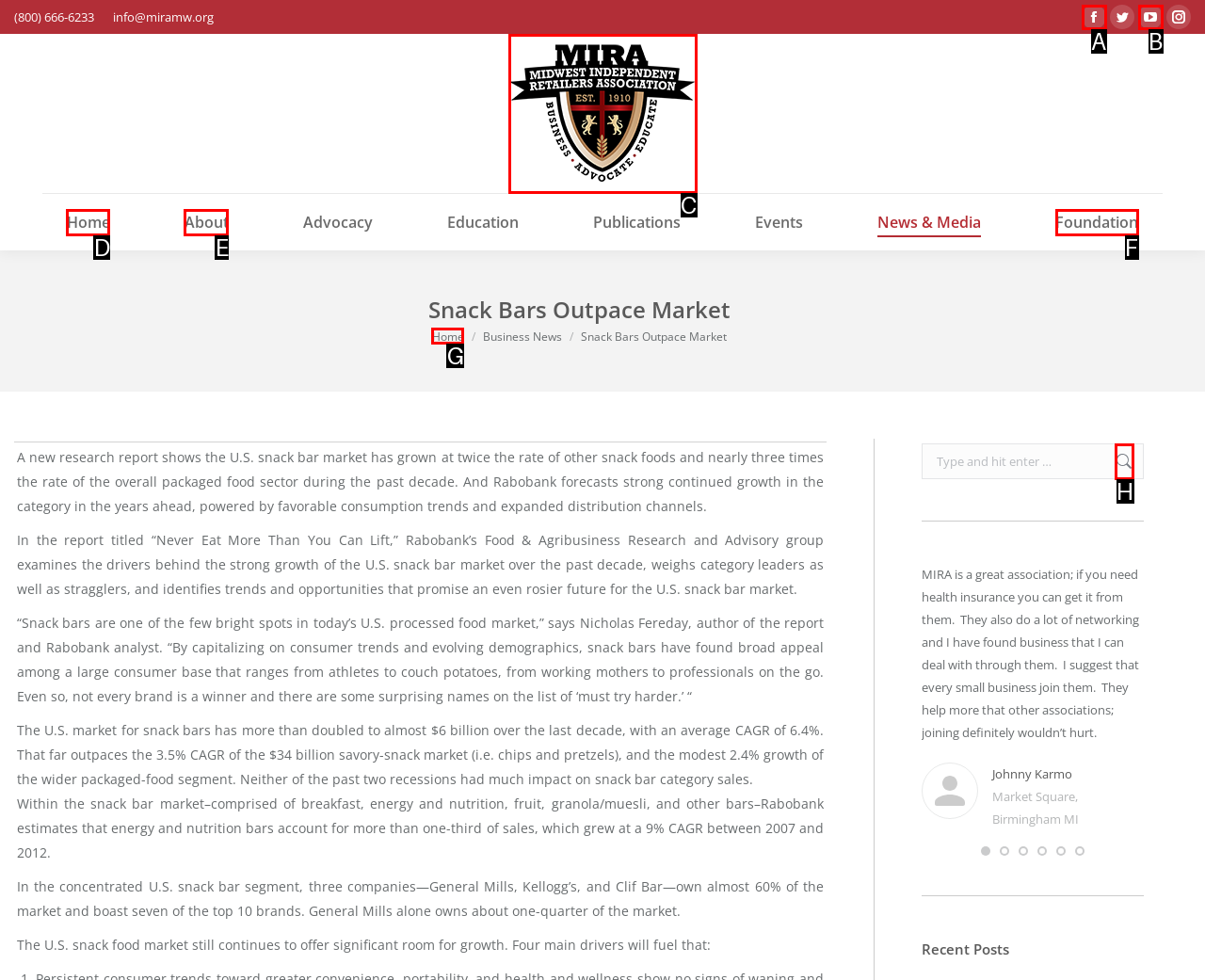Using the description: parent_node: MIRA, find the corresponding HTML element. Provide the letter of the matching option directly.

C